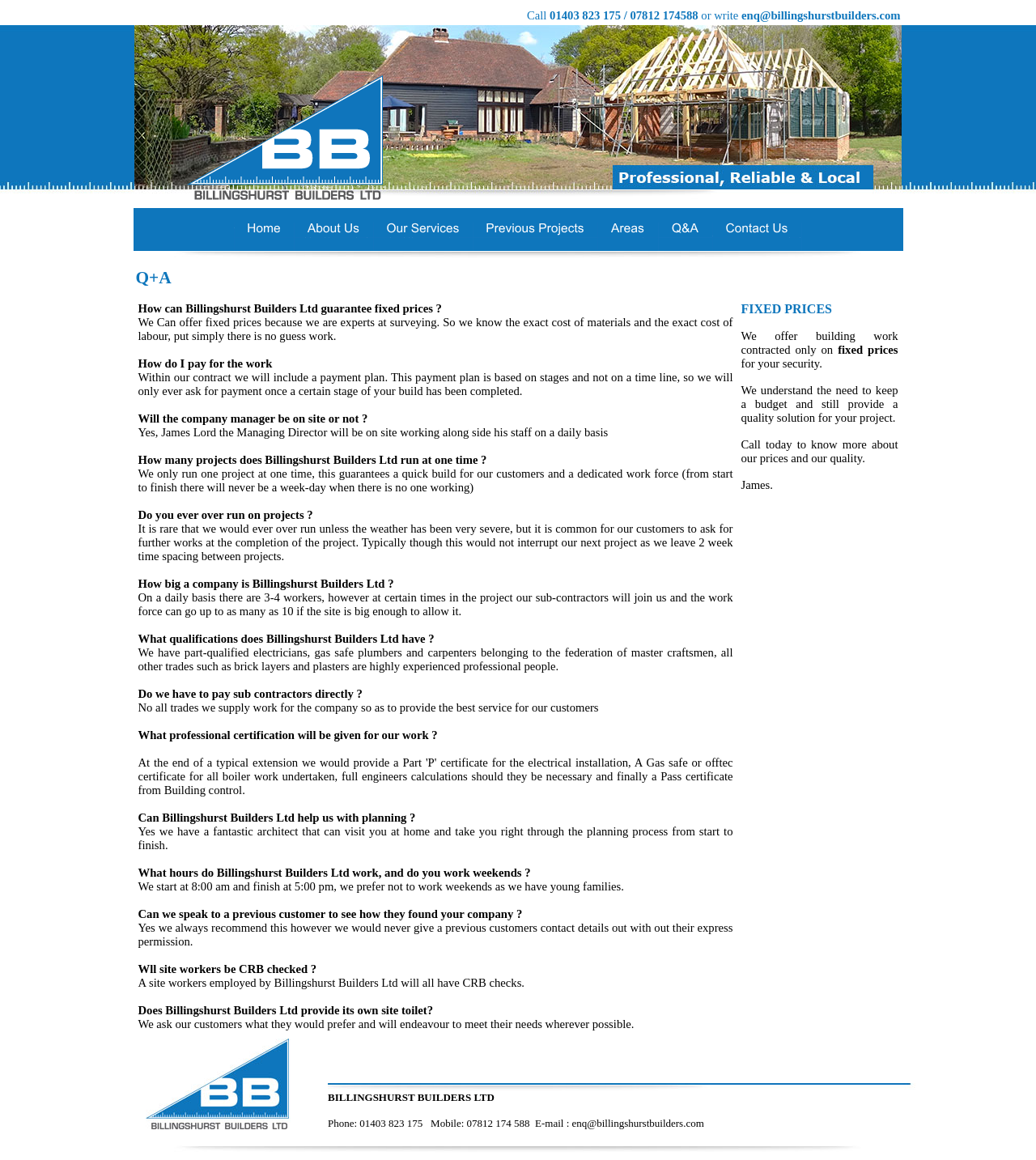Give a detailed explanation of the elements present on the webpage.

This webpage is about Billingshurst Builders, a construction company based in West Sussex/Surrey. At the top of the page, there is a header section with the company's name, phone number, and email address. Below the header, there is a navigation menu with links to different sections of the website, including Home, About Us, Our Services, Previous Projects, Areas, Q&A, and Contact Us.

The main content of the page is a Q&A section, where the company answers various questions about their services, such as how they guarantee fixed prices, their payment plans, and their qualifications. The Q&A section is divided into several sections, each with a question and a detailed answer.

There are also several images on the page, including a logo of the company and possibly some images related to their construction projects. The overall layout of the page is clean and organized, with a clear hierarchy of information and easy-to-read text.